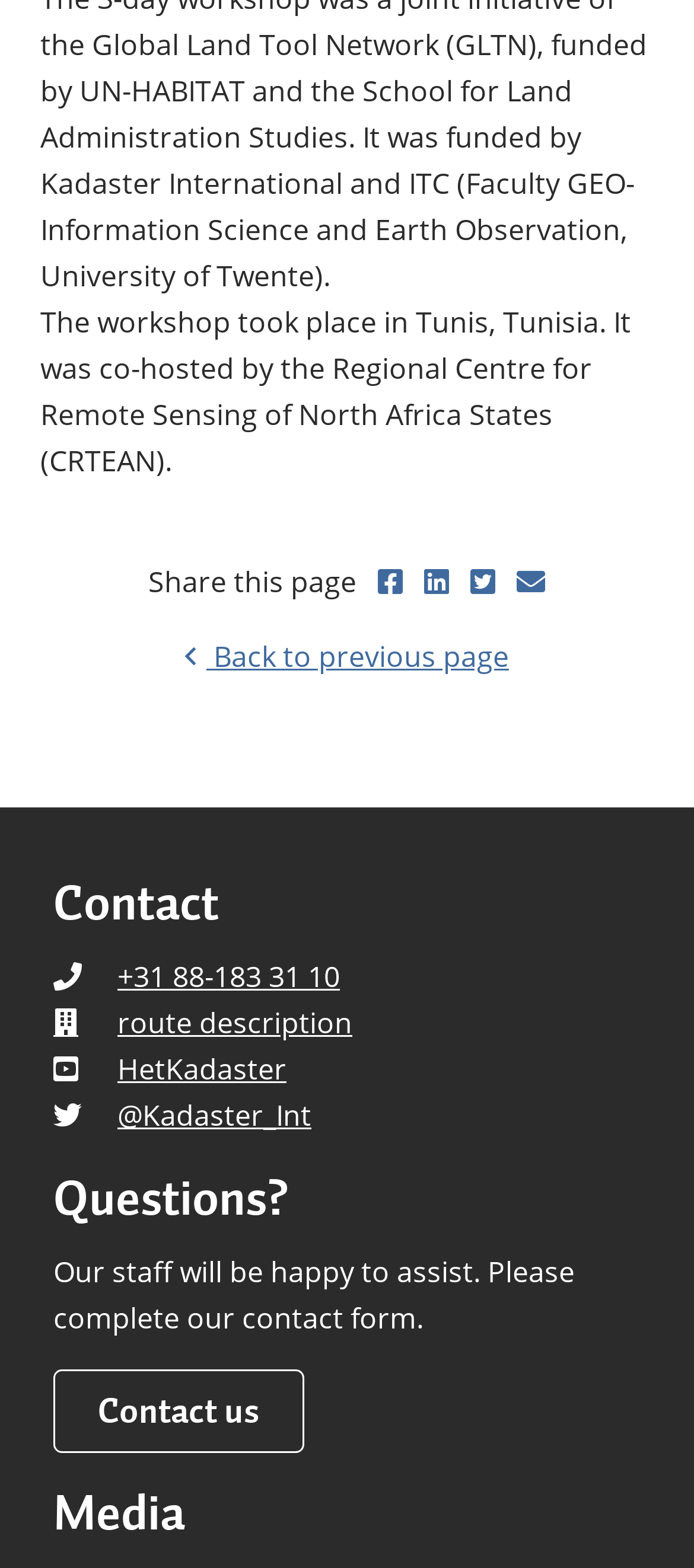Give a one-word or one-phrase response to the question: 
What is the location of the workshop?

Tunis, Tunisia